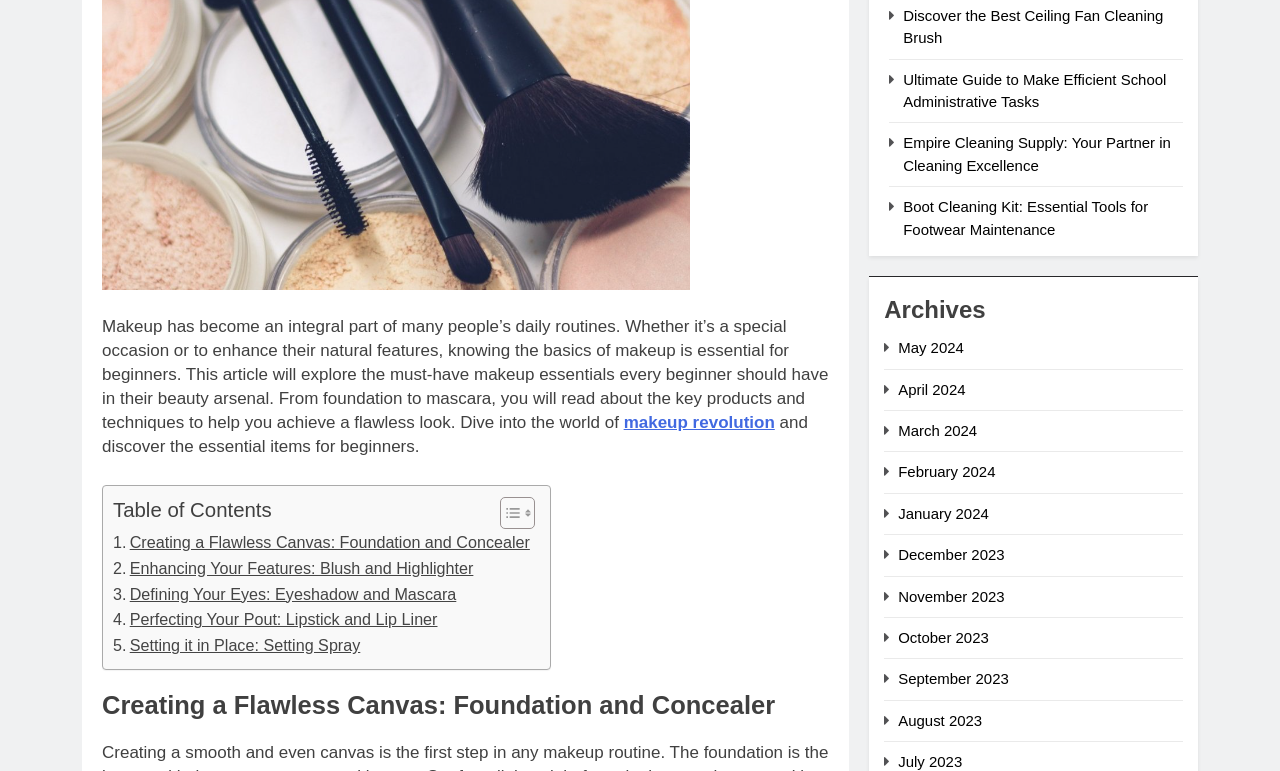Determine the bounding box coordinates in the format (top-left x, top-left y, bottom-right x, bottom-right y). Ensure all values are floating point numbers between 0 and 1. Identify the bounding box of the UI element described by: November 2023

[0.702, 0.762, 0.785, 0.784]